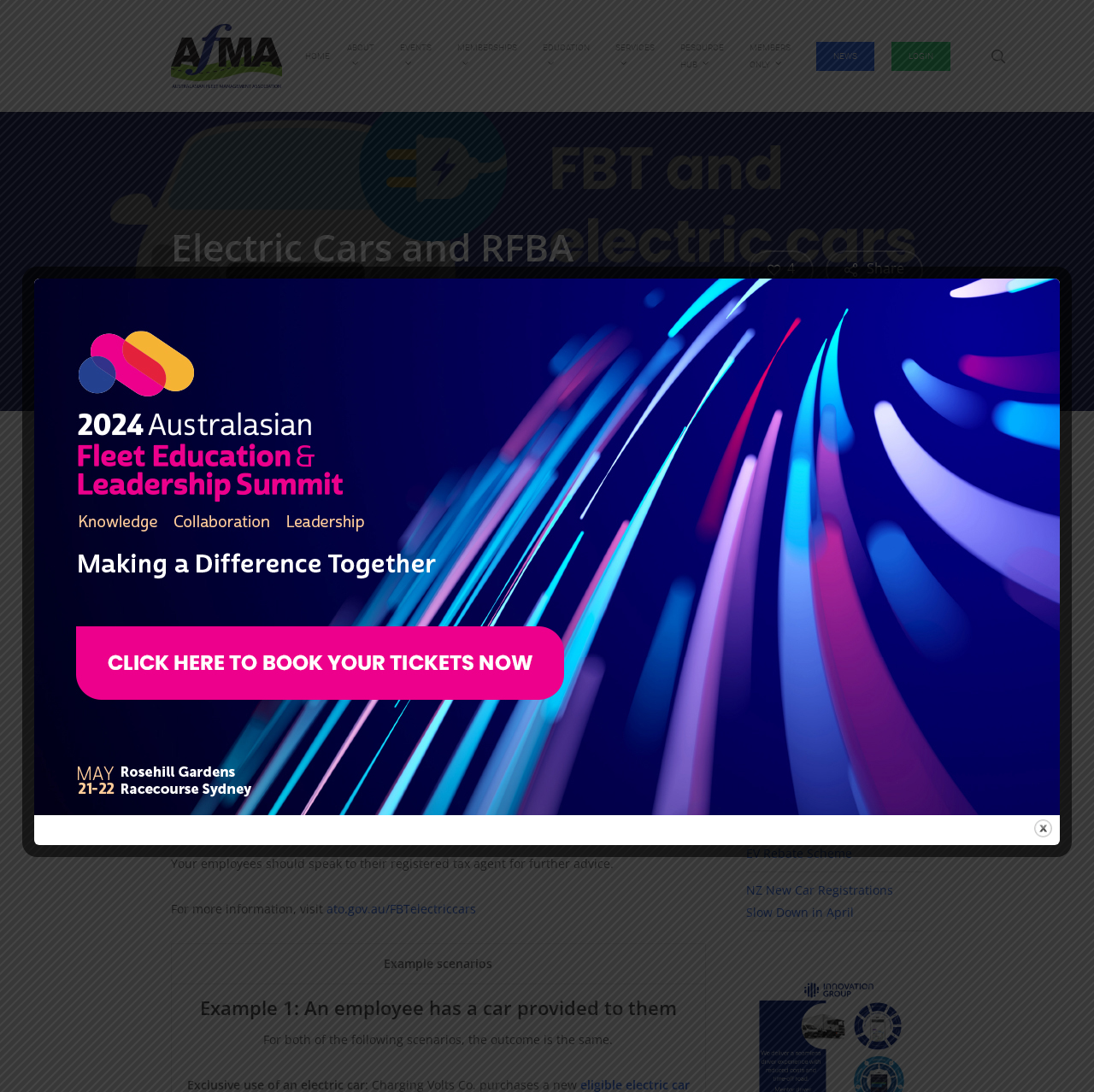Based on the element description: "Tweet", identify the UI element and provide its bounding box coordinates. Use four float numbers between 0 and 1, [left, top, right, bottom].

[0.721, 0.229, 0.756, 0.264]